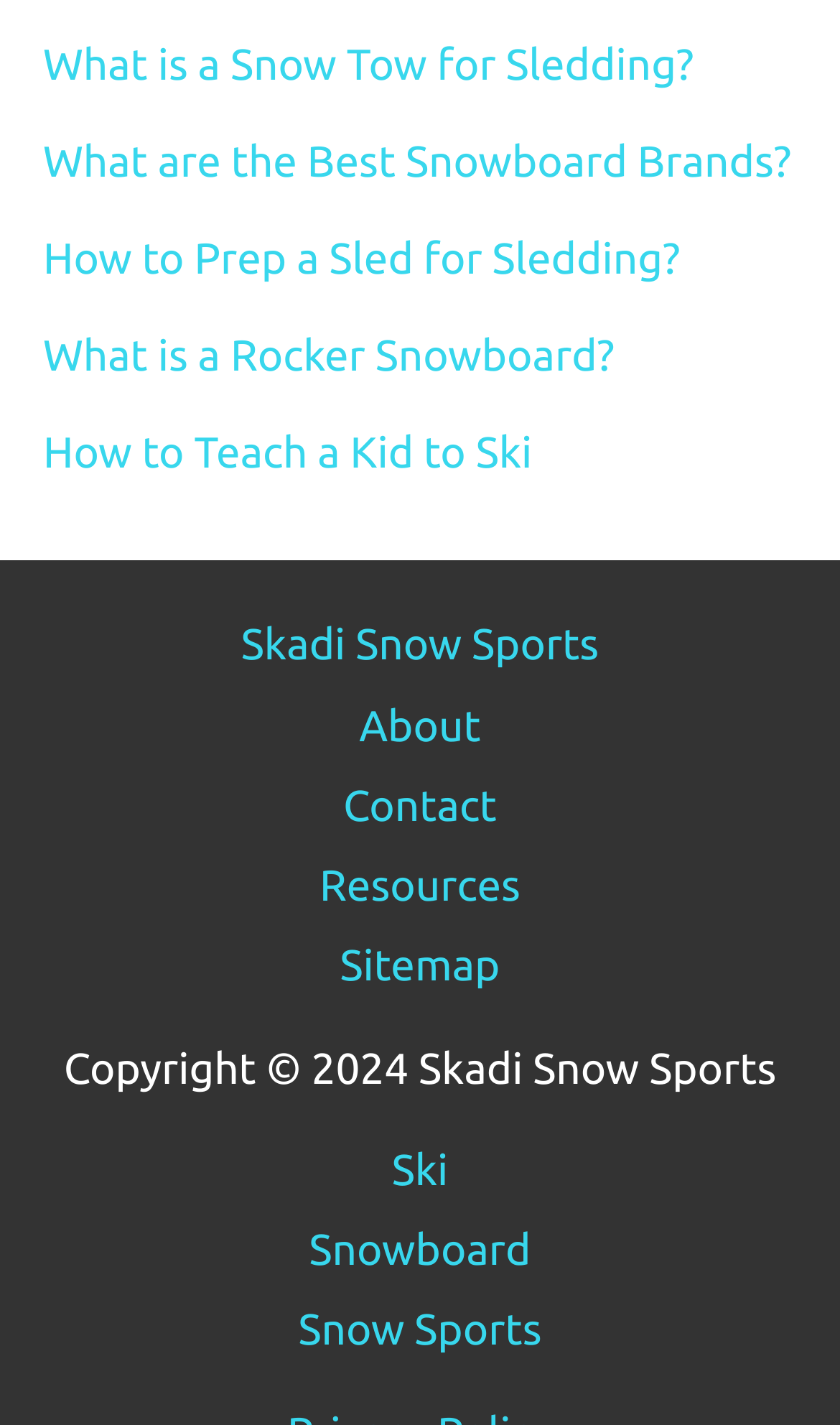Please give a succinct answer using a single word or phrase:
How many links are in the 'Footer Widget 1' section?

3